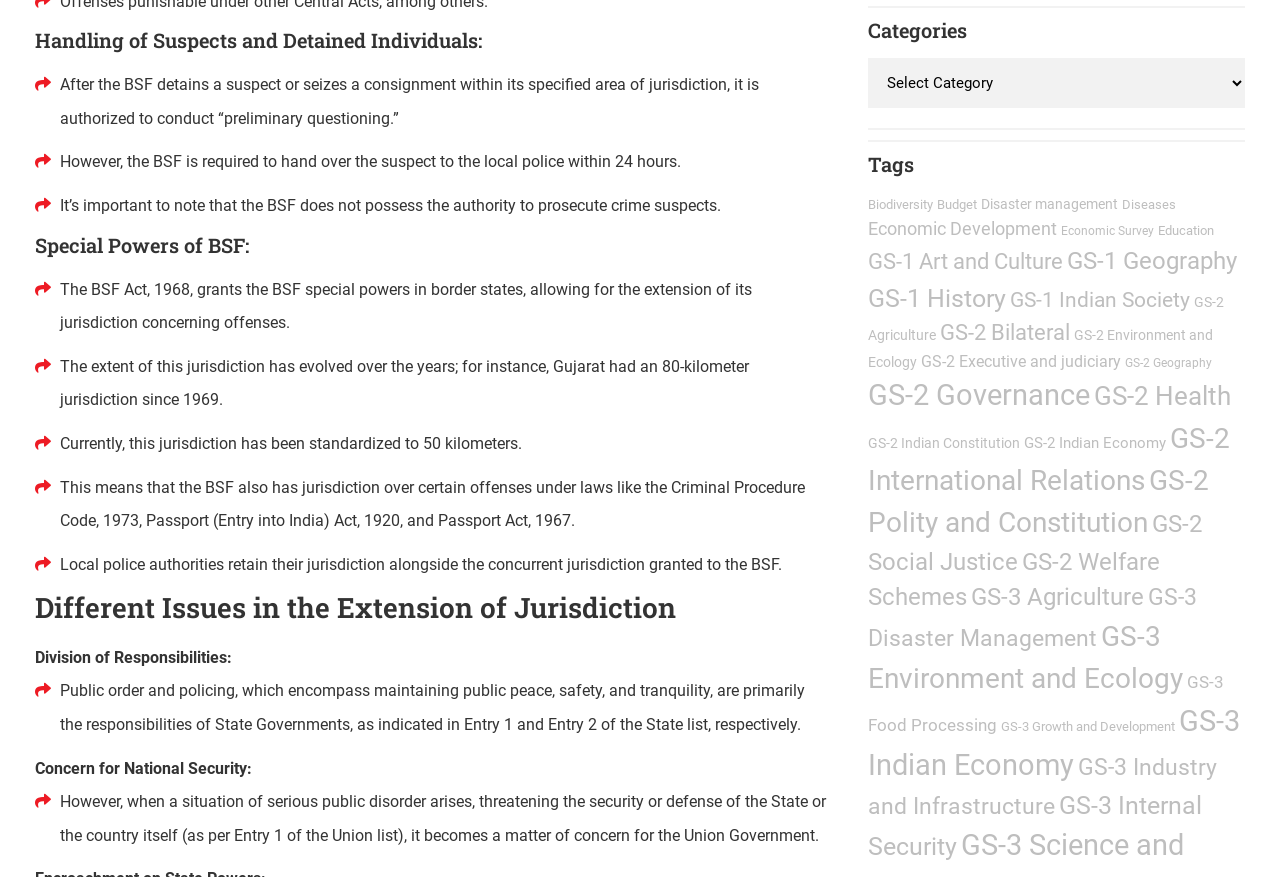How many items are under GS-2 Governance?
Please utilize the information in the image to give a detailed response to the question.

According to the webpage, GS-2 Governance has 978 items.